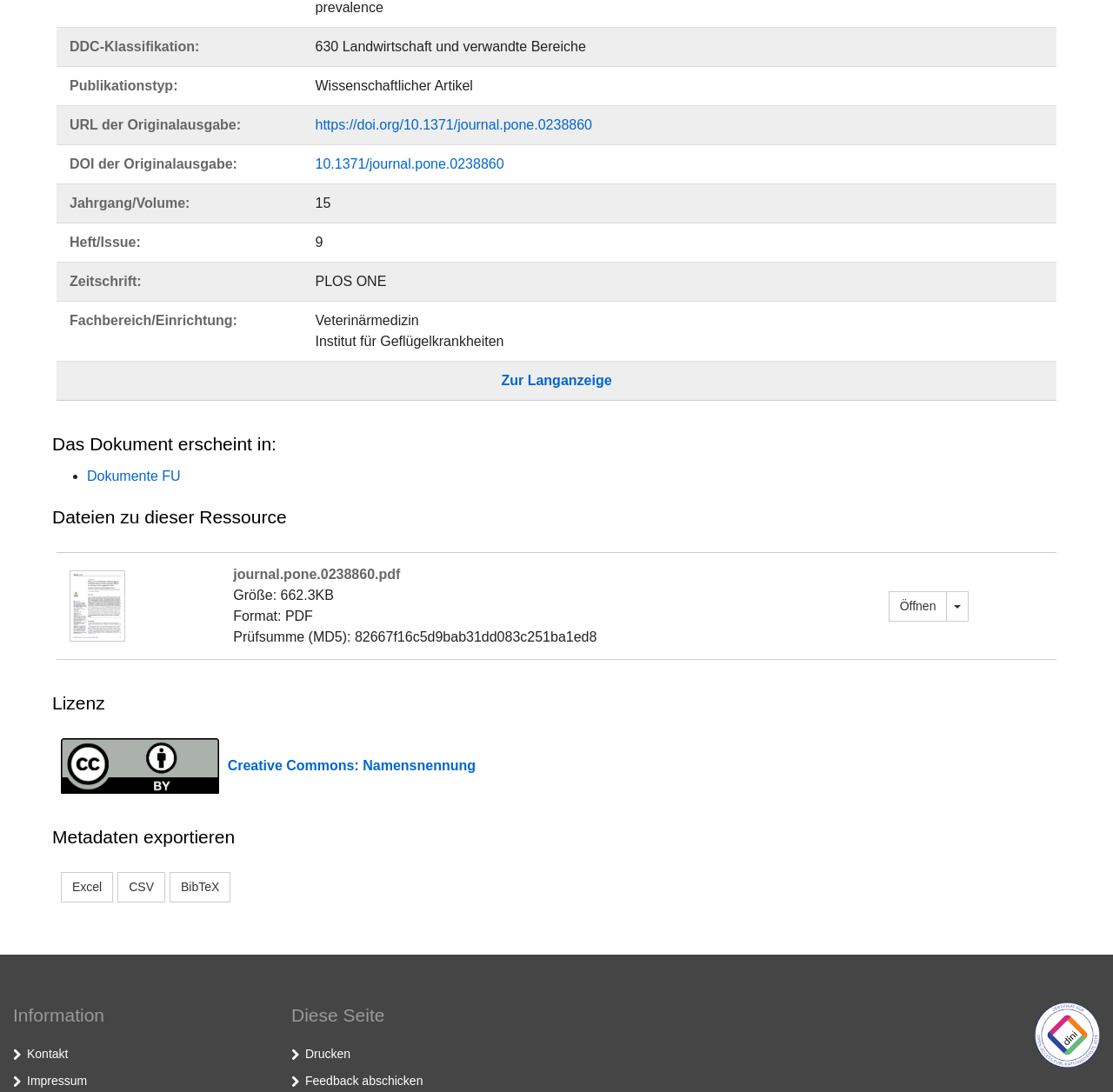Give a one-word or short-phrase answer to the following question: 
What is the size of the PDF file?

662.3KB